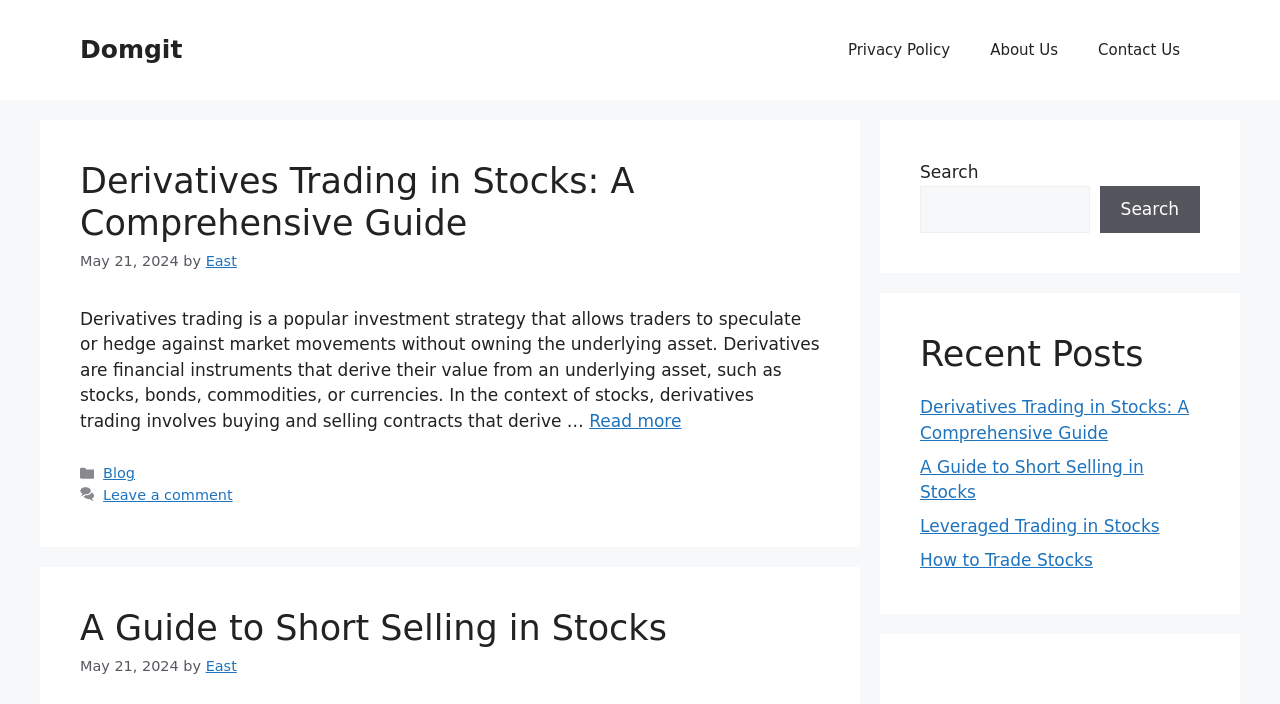Please specify the coordinates of the bounding box for the element that should be clicked to carry out this instruction: "View product details". The coordinates must be four float numbers between 0 and 1, formatted as [left, top, right, bottom].

None